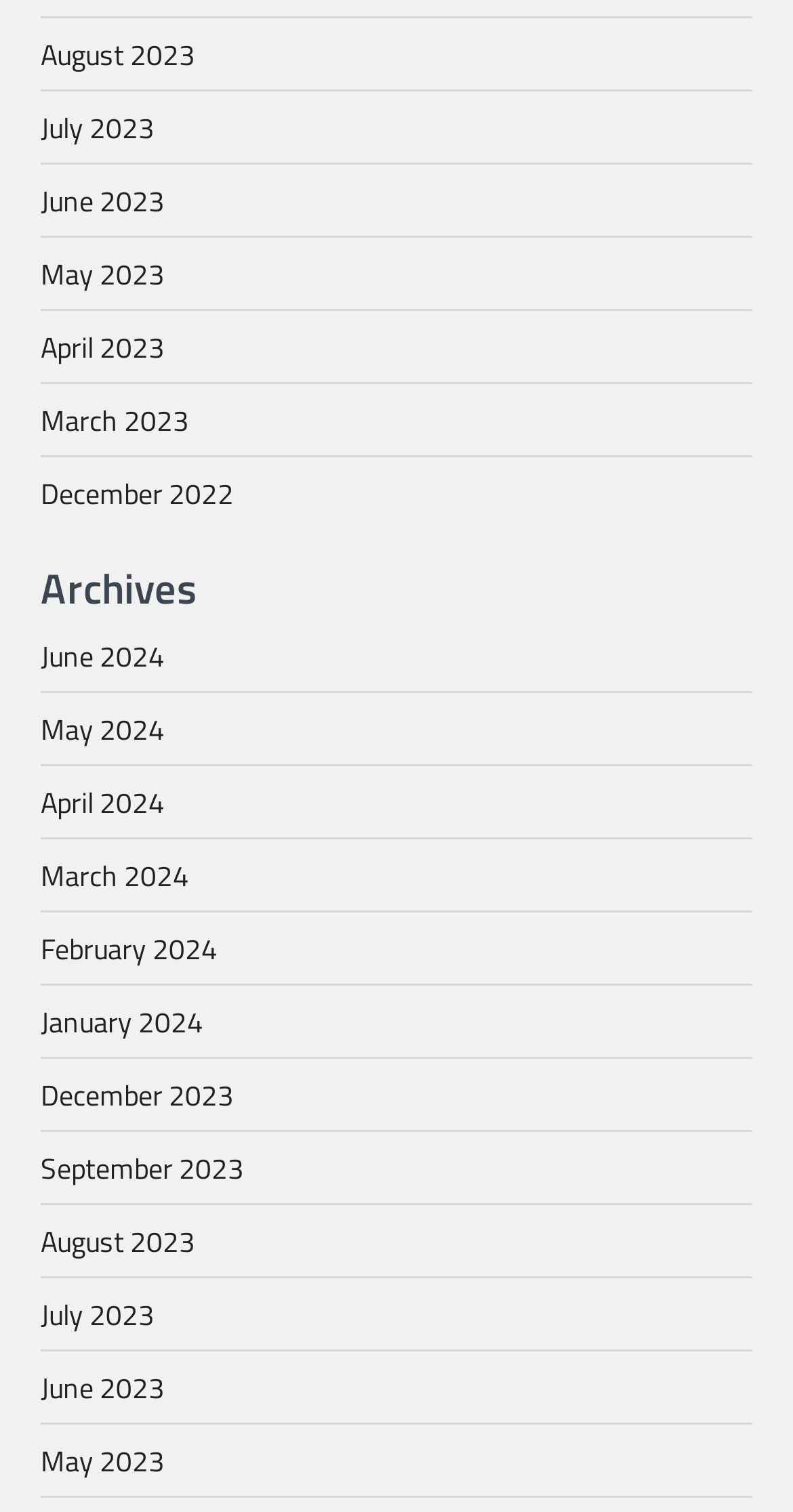Please find the bounding box coordinates of the clickable region needed to complete the following instruction: "view archives for August 2023". The bounding box coordinates must consist of four float numbers between 0 and 1, i.e., [left, top, right, bottom].

[0.051, 0.022, 0.246, 0.05]